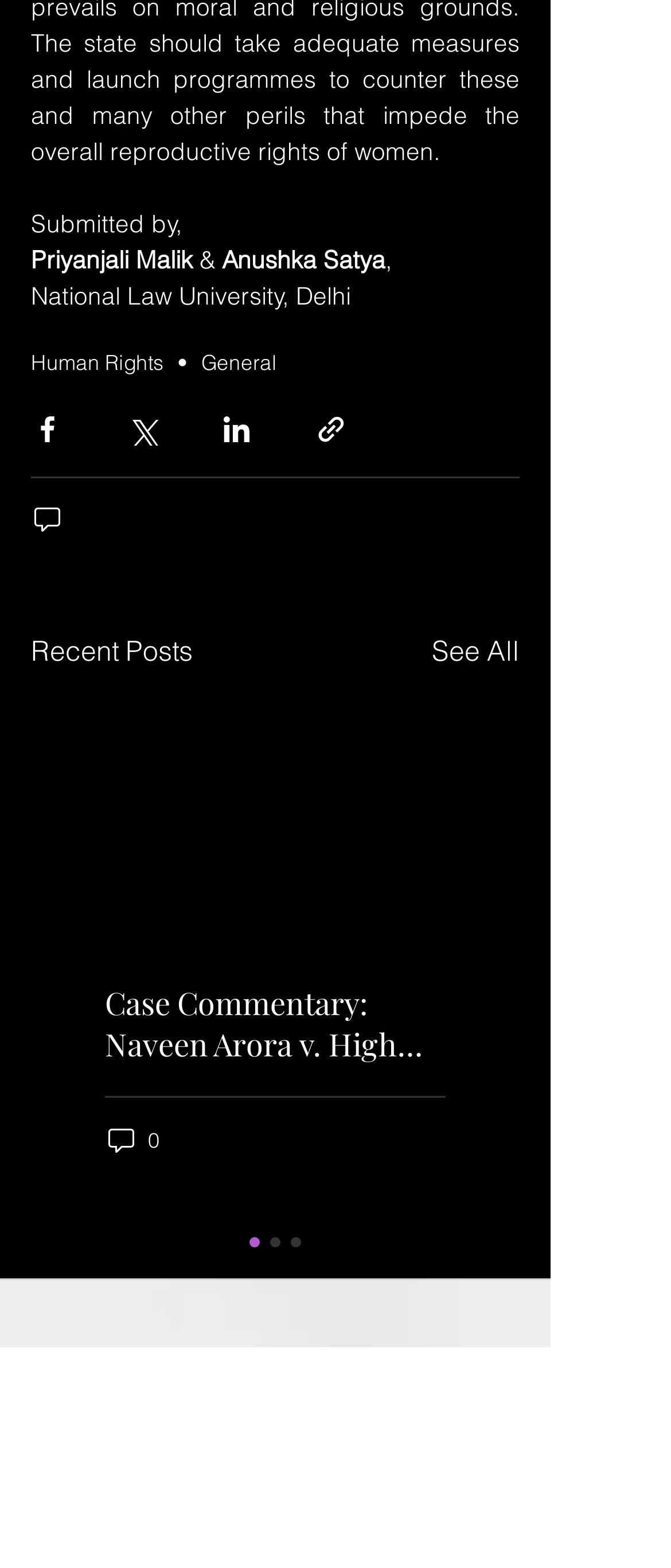Can you specify the bounding box coordinates for the region that should be clicked to fulfill this instruction: "Share via Facebook".

[0.046, 0.263, 0.095, 0.284]